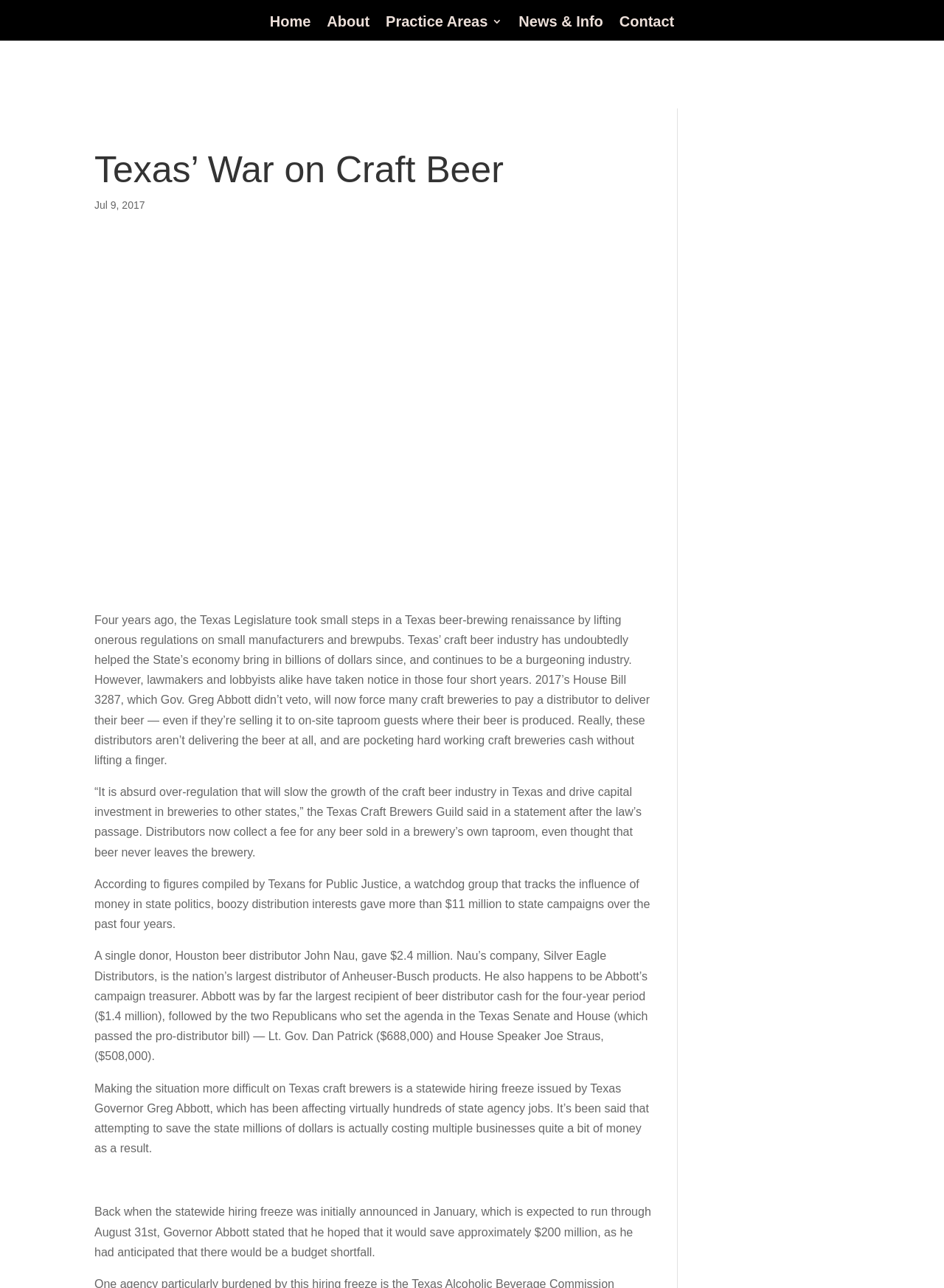Give a one-word or short phrase answer to the question: 
Who is the campaign treasurer of Governor Greg Abbott?

John Nau